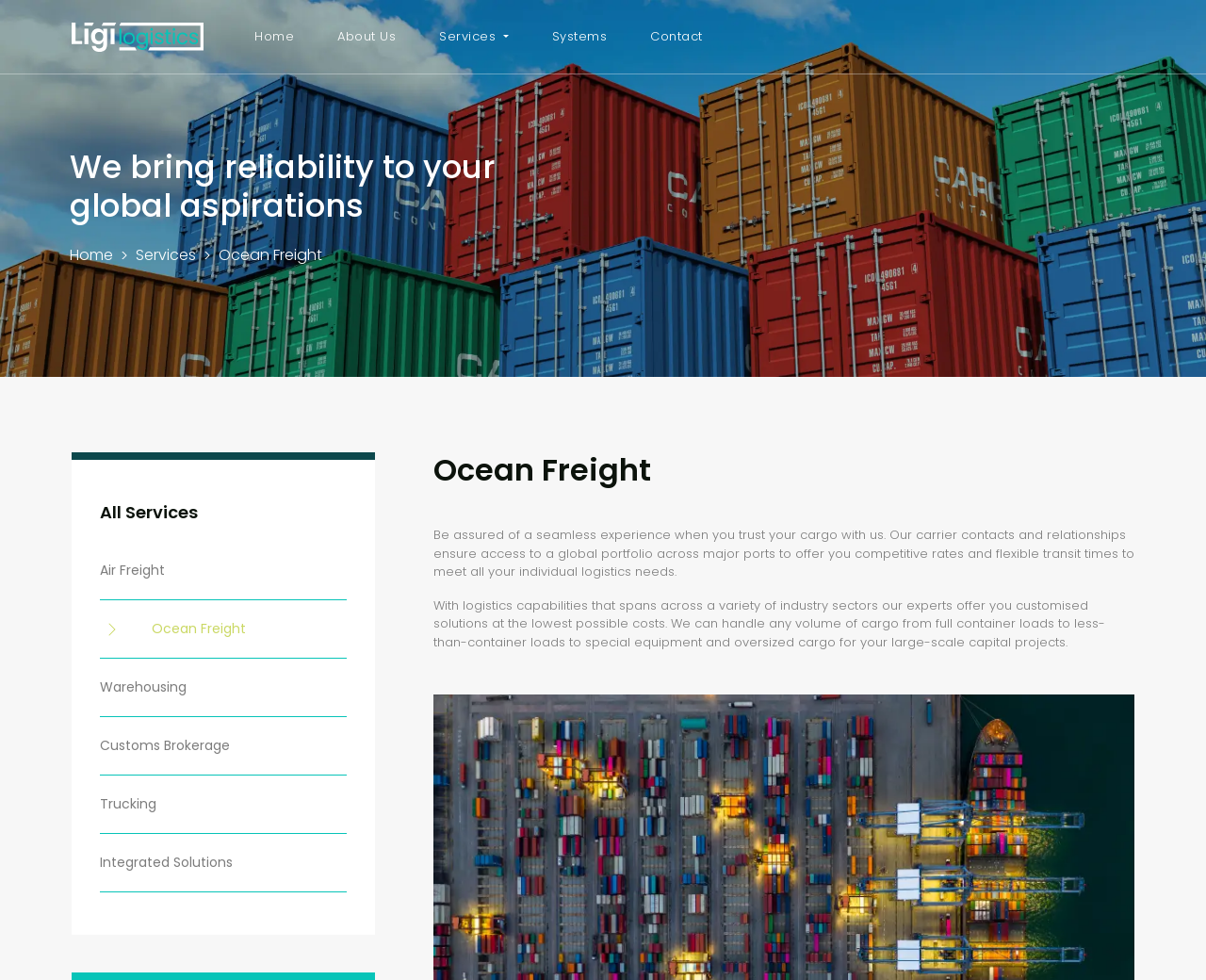Determine the bounding box coordinates of the region I should click to achieve the following instruction: "Subscribe to the blog". Ensure the bounding box coordinates are four float numbers between 0 and 1, i.e., [left, top, right, bottom].

None